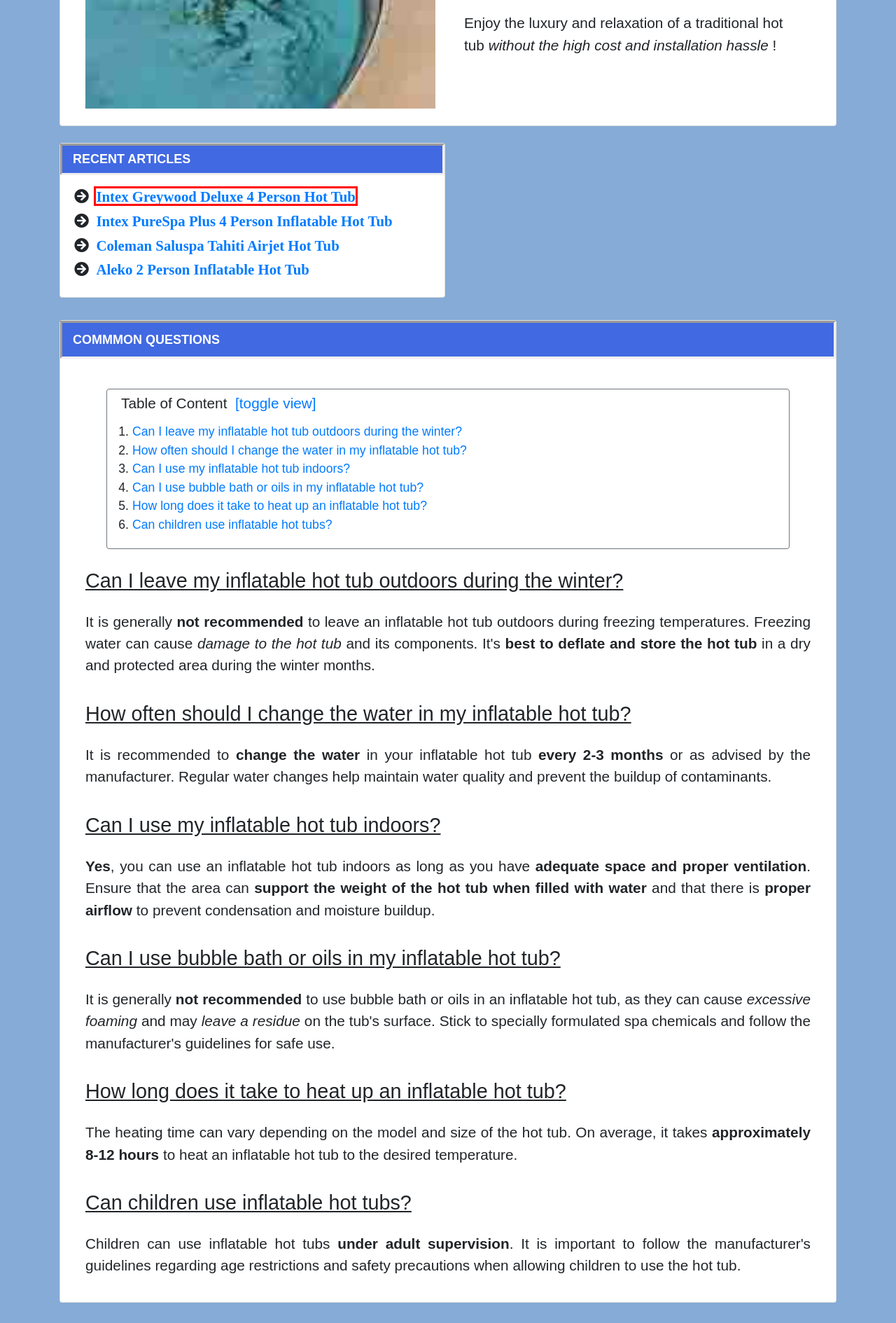Given a webpage screenshot with a red bounding box around a UI element, choose the webpage description that best matches the new webpage after clicking the element within the bounding box. Here are the candidates:
A. Saunas – PoolGuide
B. Hot Tubs – PoolGuide
C. Aleko 2 Person Inflatable Hot Tub – PoolGuide
D. Privacy Policy – PoolGuide
E. Intex Greywood Deluxe 4 Person Hot Tub – PoolGuide
F. Accessories – PoolGuide
G. Intex PureSpa Plus 4 Person Inflatable Hot Tub – PoolGuide
H. Coleman Saluspa Tahiti Airjet Hot Tub – PoolGuide

E